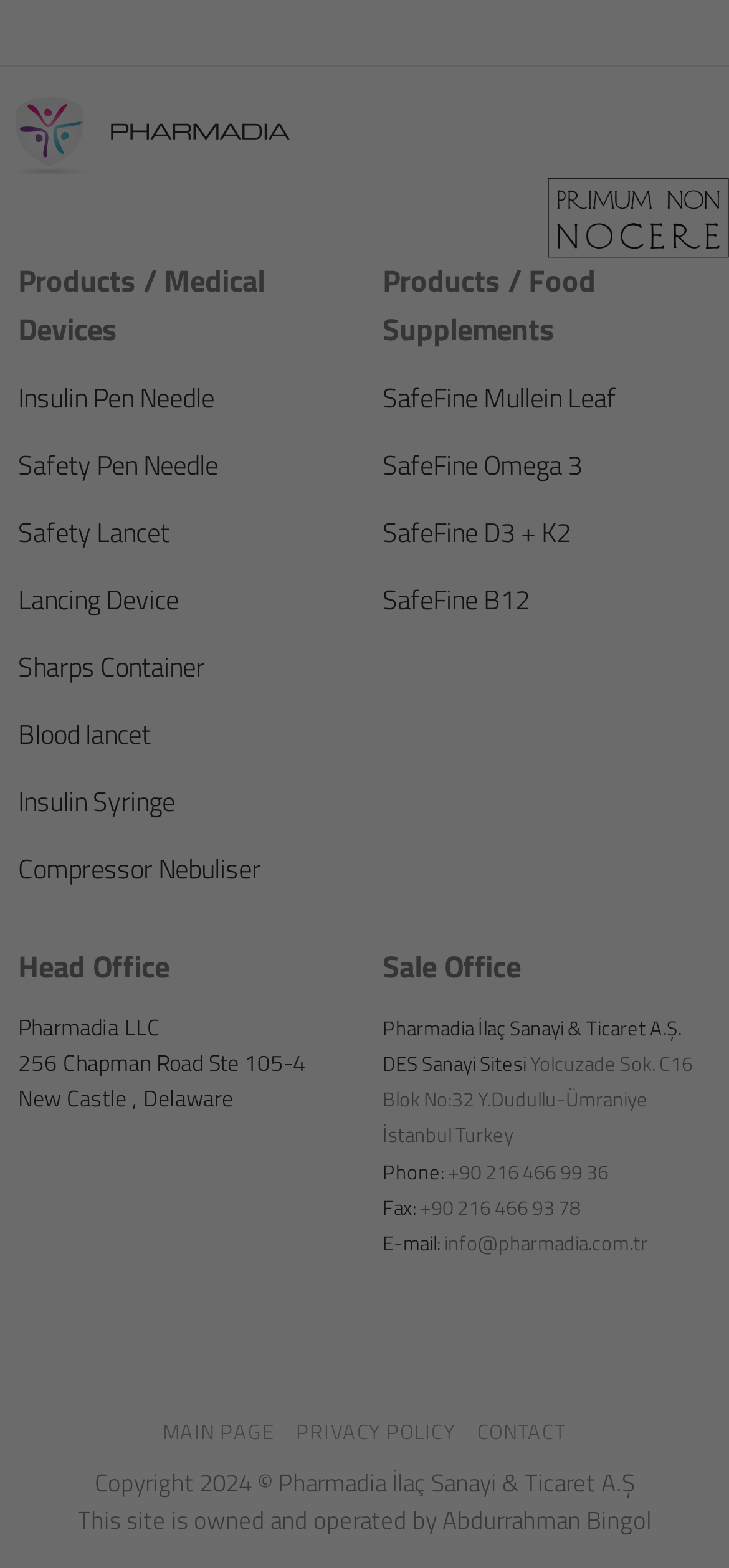Locate and provide the bounding box coordinates for the HTML element that matches this description: "+90 216 466 99 36".

[0.615, 0.737, 0.835, 0.756]